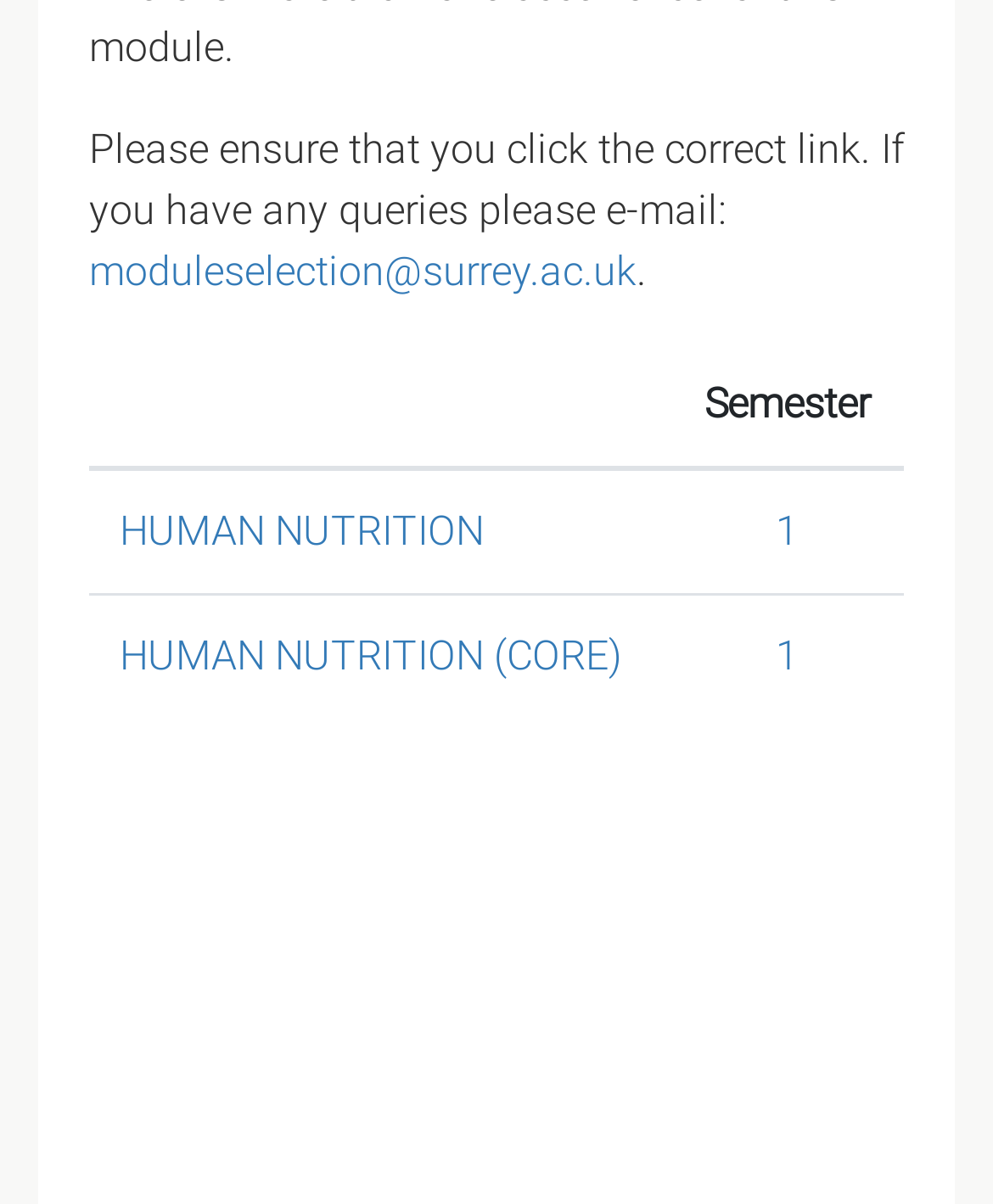Please determine the bounding box coordinates, formatted as (top-left x, top-left y, bottom-right x, bottom-right y), with all values as floating point numbers between 0 and 1. Identify the bounding box of the region described as: name="unsub" value="Unsubscribe"

None